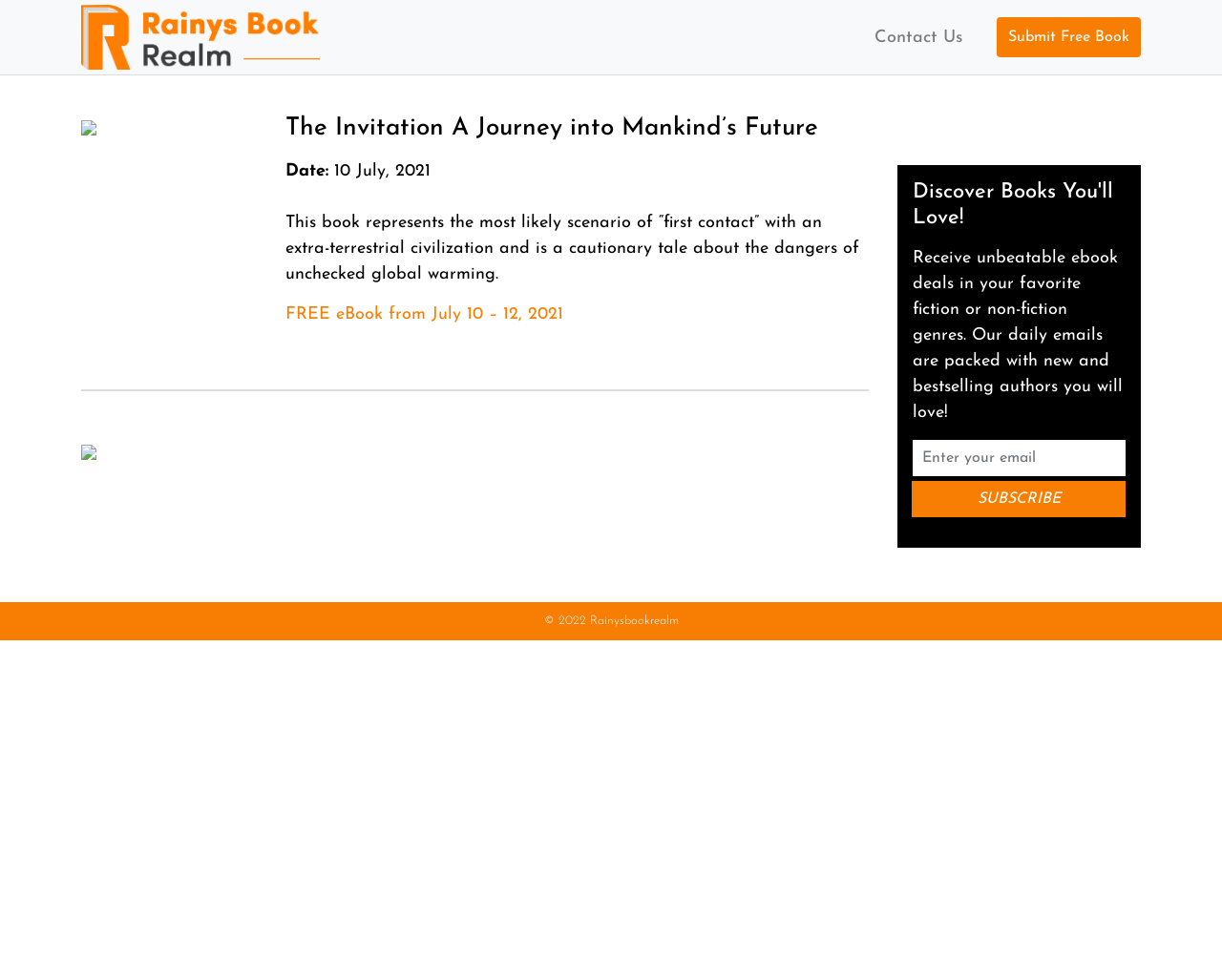What is the purpose of the textbox?
Using the information from the image, provide a comprehensive answer to the question.

The purpose of the textbox can be inferred from its label, which says 'Enter your email', and its location below the heading 'Discover Books You'll Love!', suggesting that it is used to subscribe to a newsletter or receive ebook deals.